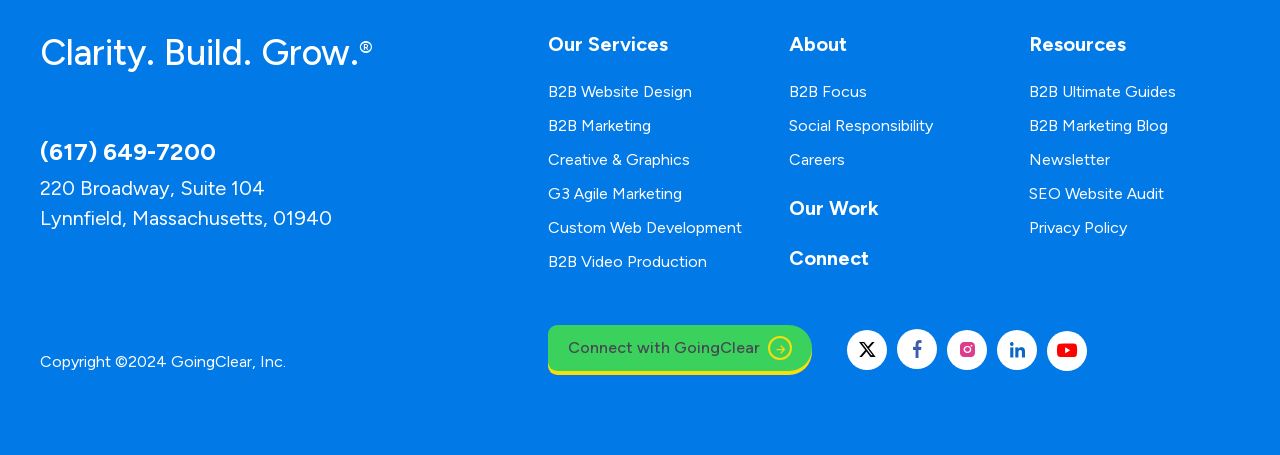What services does the company offer?
Using the image as a reference, give a one-word or short phrase answer.

B2B Website Design, B2B Marketing, etc.